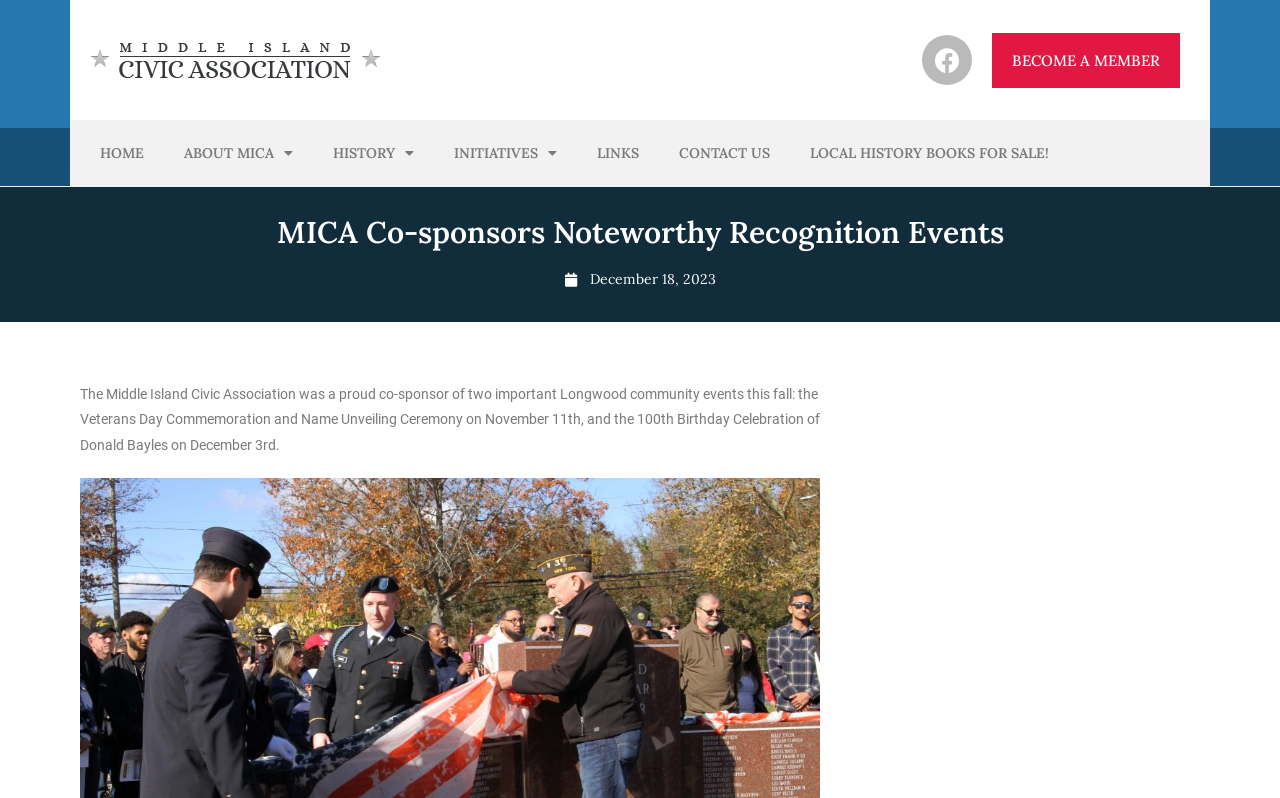What is the name of the civic association?
Use the image to give a comprehensive and detailed response to the question.

I found the answer by looking at the root element of the webpage, which is 'MICA Co-sponsors Noteworthy Recognition Events – Middle Island Civic Association'. The name of the civic association is 'Middle Island Civic Association', which is abbreviated as 'MICA'.